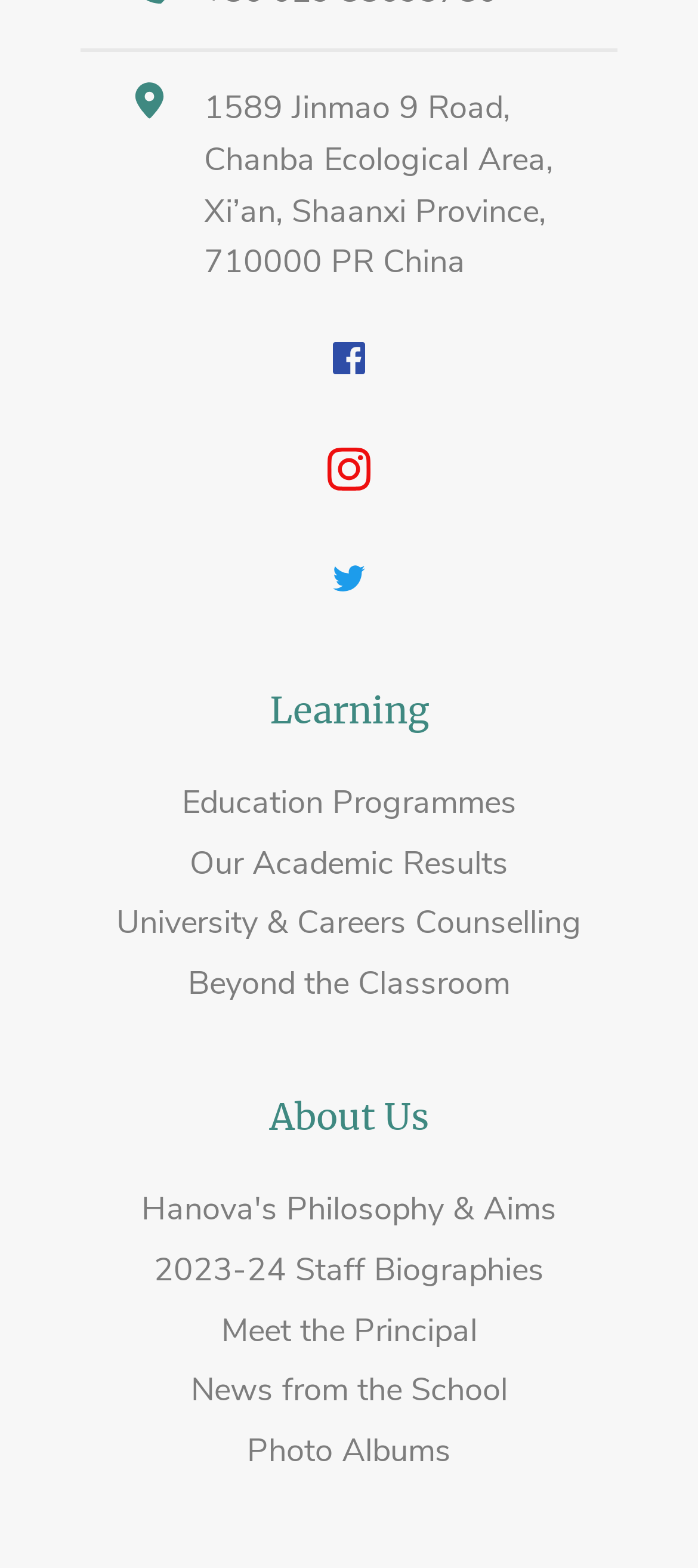Identify the coordinates of the bounding box for the element described below: "University & Careers Counselling". Return the coordinates as four float numbers between 0 and 1: [left, top, right, bottom].

[0.167, 0.575, 0.833, 0.602]